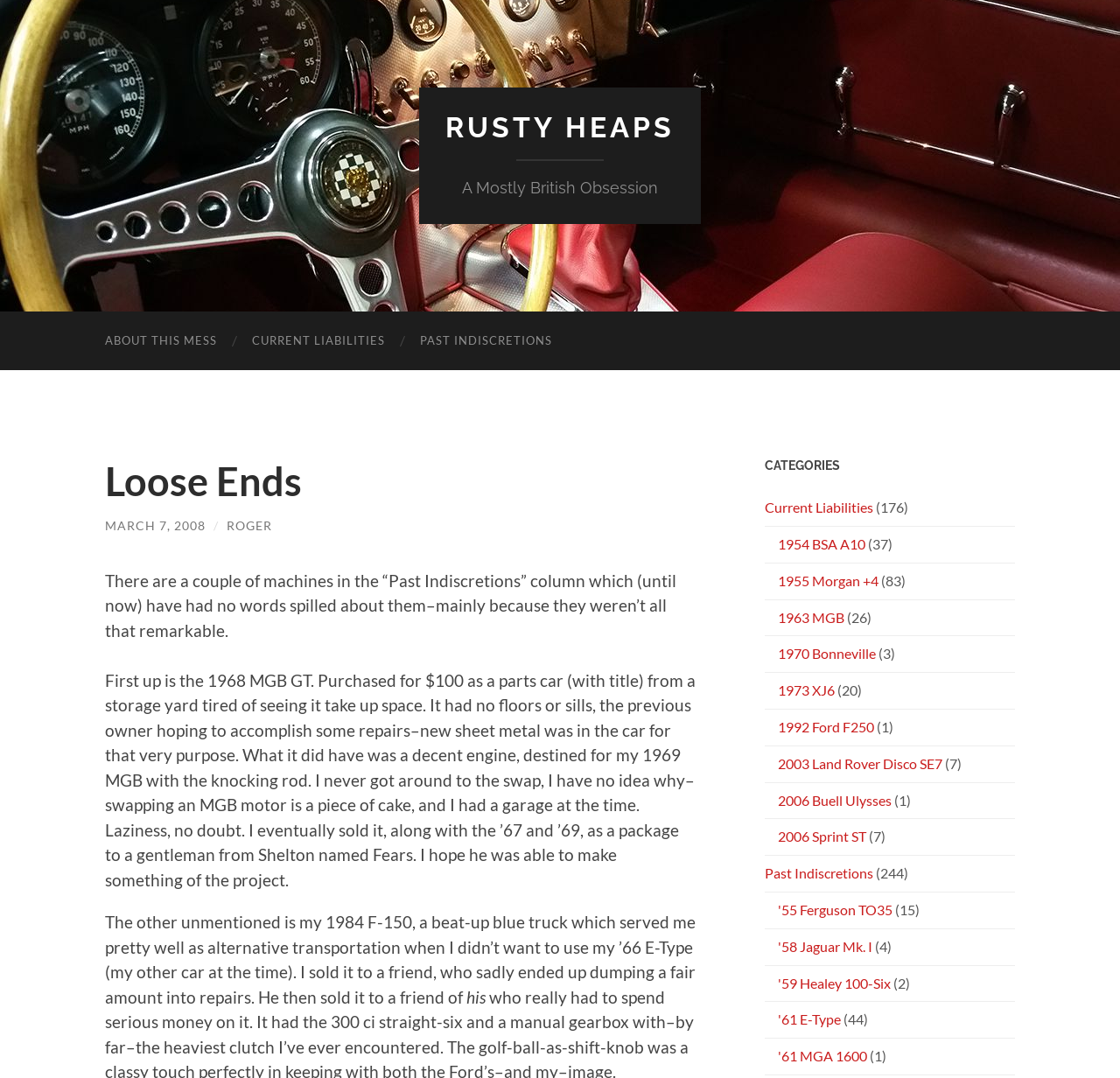Identify and provide the bounding box coordinates of the UI element described: "March 7, 2008". The coordinates should be formatted as [left, top, right, bottom], with each number being a float between 0 and 1.

[0.094, 0.481, 0.184, 0.494]